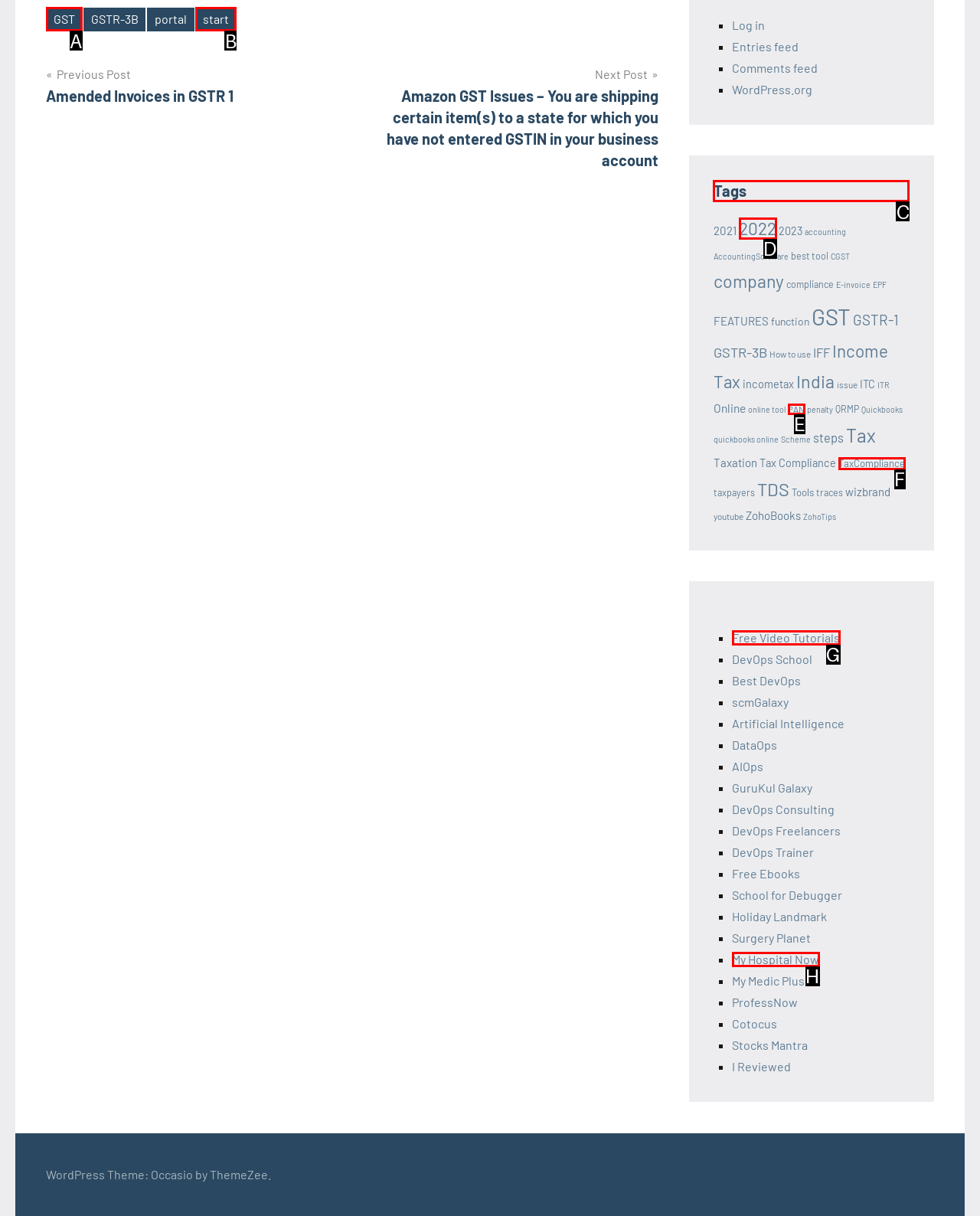Please indicate which option's letter corresponds to the task: View the 'Tags' page by examining the highlighted elements in the screenshot.

C